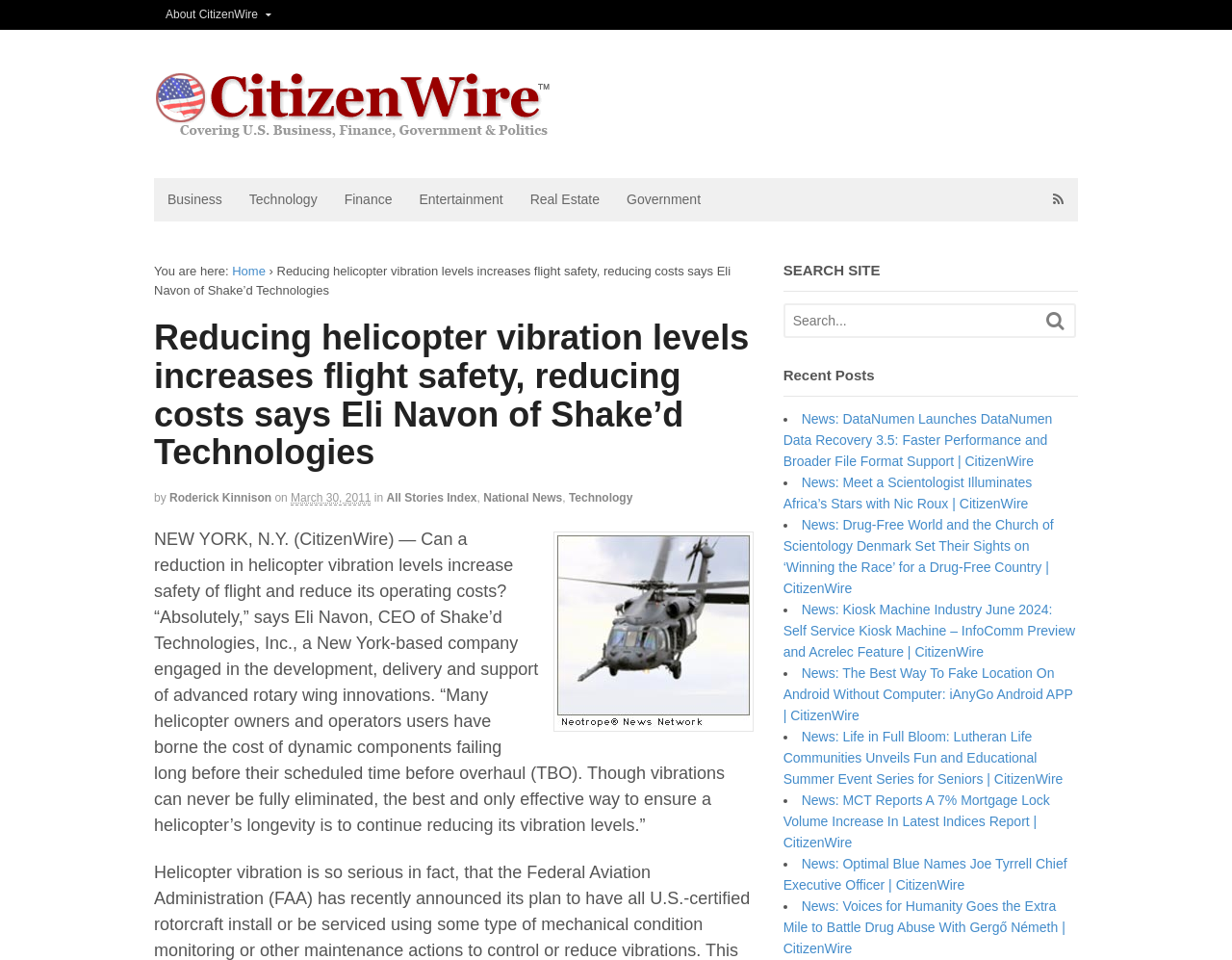What is the name of the company mentioned in the article?
Provide an in-depth answer to the question, covering all aspects.

I found the answer by looking at the text content of the webpage, specifically the paragraph that starts with 'NEW YORK, N.Y. (CitizenWire) — Can a reduction in helicopter vibration levels...' and found the company name mentioned as 'Shake’d Technologies, Inc.'.